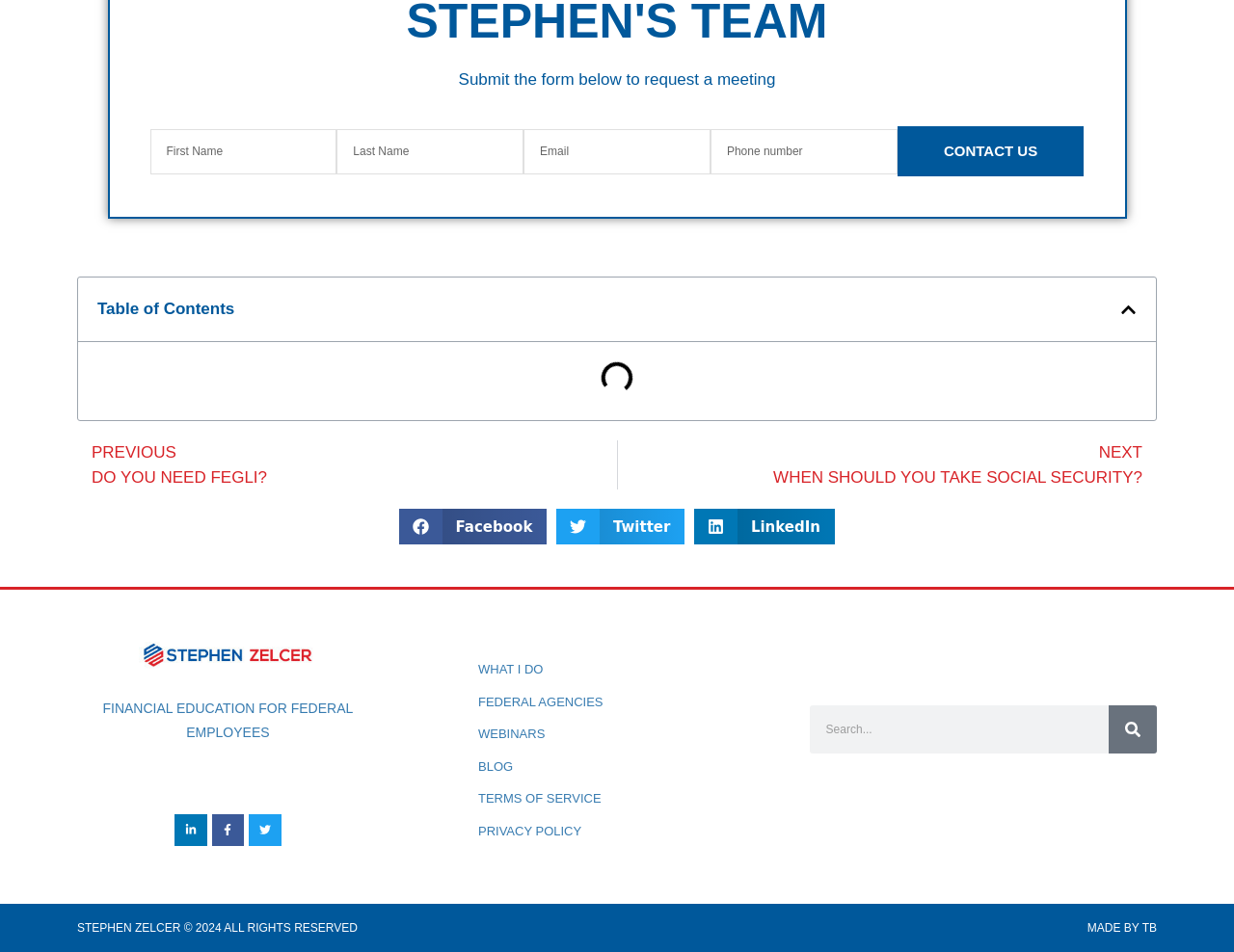Indicate the bounding box coordinates of the element that must be clicked to execute the instruction: "Click CONTACT US". The coordinates should be given as four float numbers between 0 and 1, i.e., [left, top, right, bottom].

[0.727, 0.133, 0.879, 0.186]